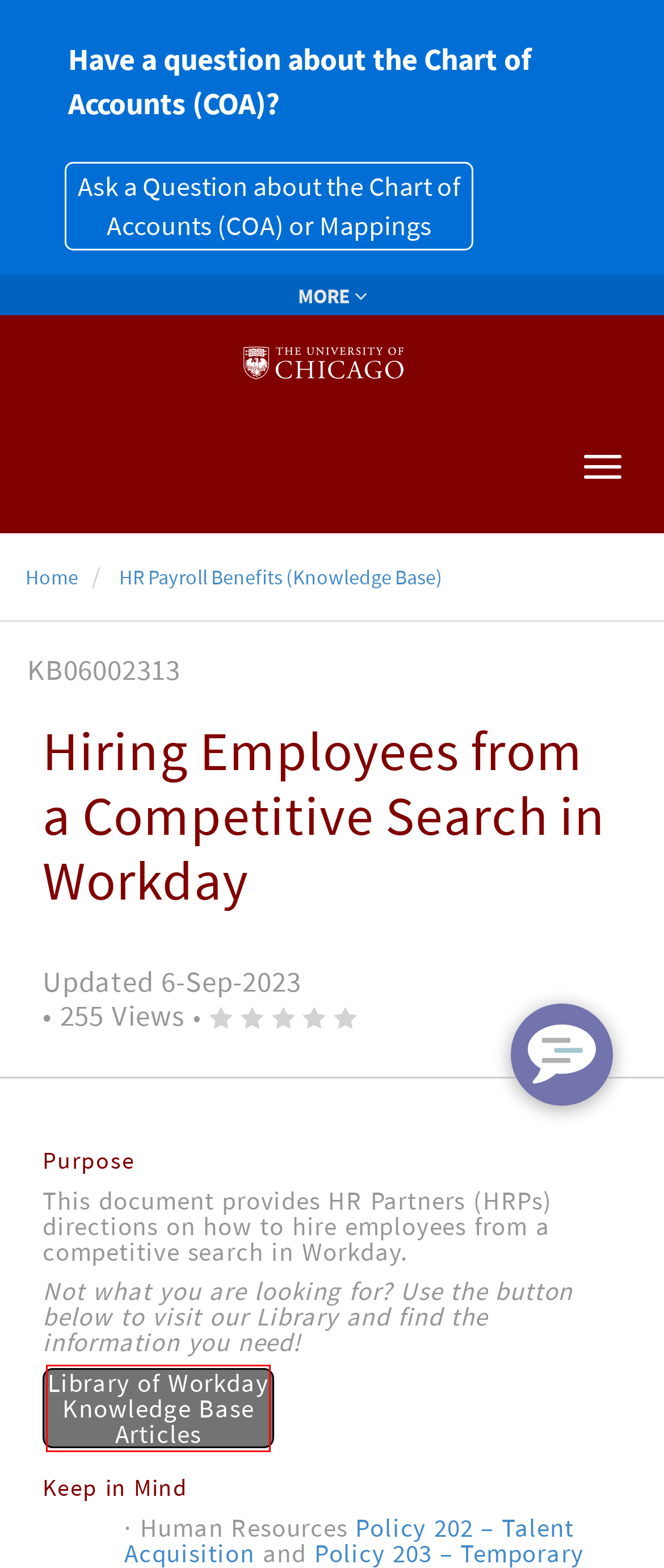Review the webpage screenshot provided, noting the red bounding box around a UI element. Choose the description that best matches the new webpage after clicking the element within the bounding box. The following are the options:
A. HR Payroll Benefits - Onboarding Tasks in Workday for New Hires - Services Portal
B. HR Payroll Benefits - Changing Organization Assignments in Workday - Services Portal
C. HR Payroll Benefits - Library of Workday Knowledge Base Articles - Services Portal
D. 203 - Temporary Employment | The University of Chicago
E. HR Payroll Benefits - Assigning Costing Allocations in Workday - Services Portal
F. 202 - Talent Acquisition | The University of Chicago
G. Services Portal Catalog - Services Portal
H. UChicago - Sign In

C